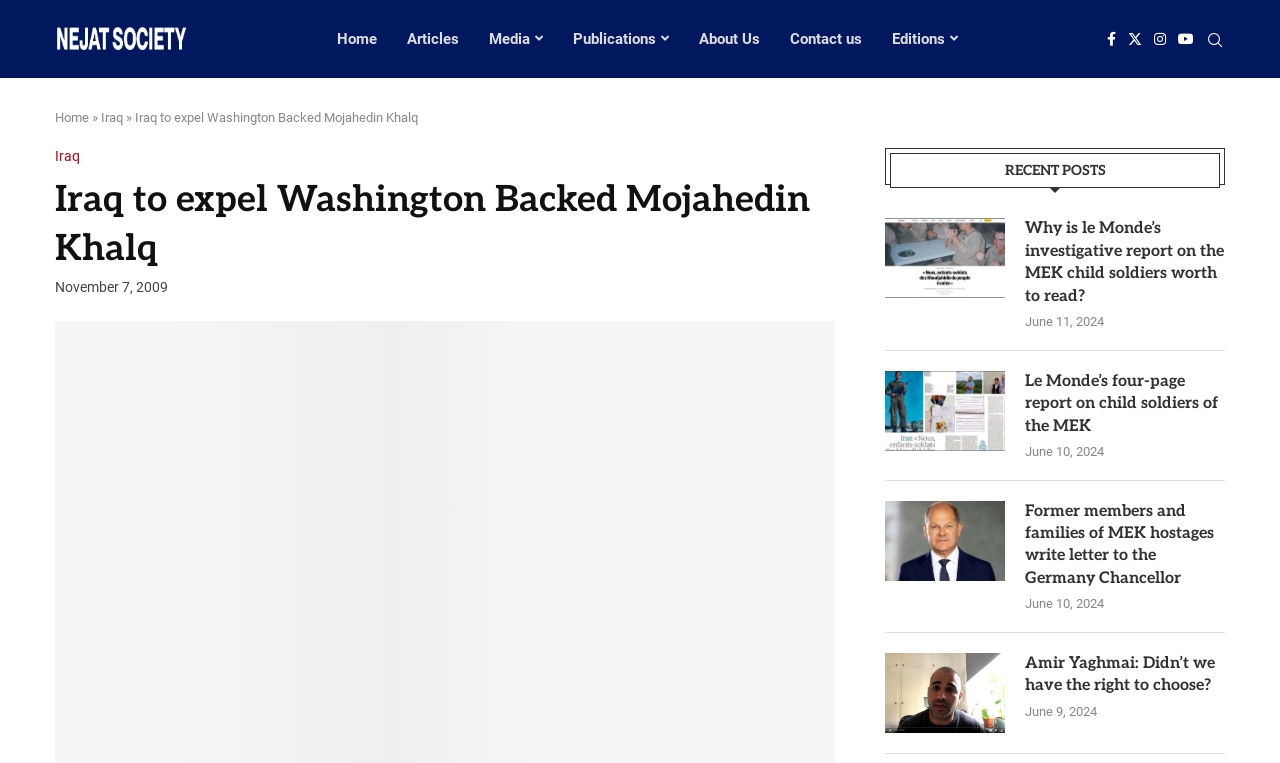Generate the text of the webpage's primary heading.

Iraq to expel Washington Backed Mojahedin Khalq